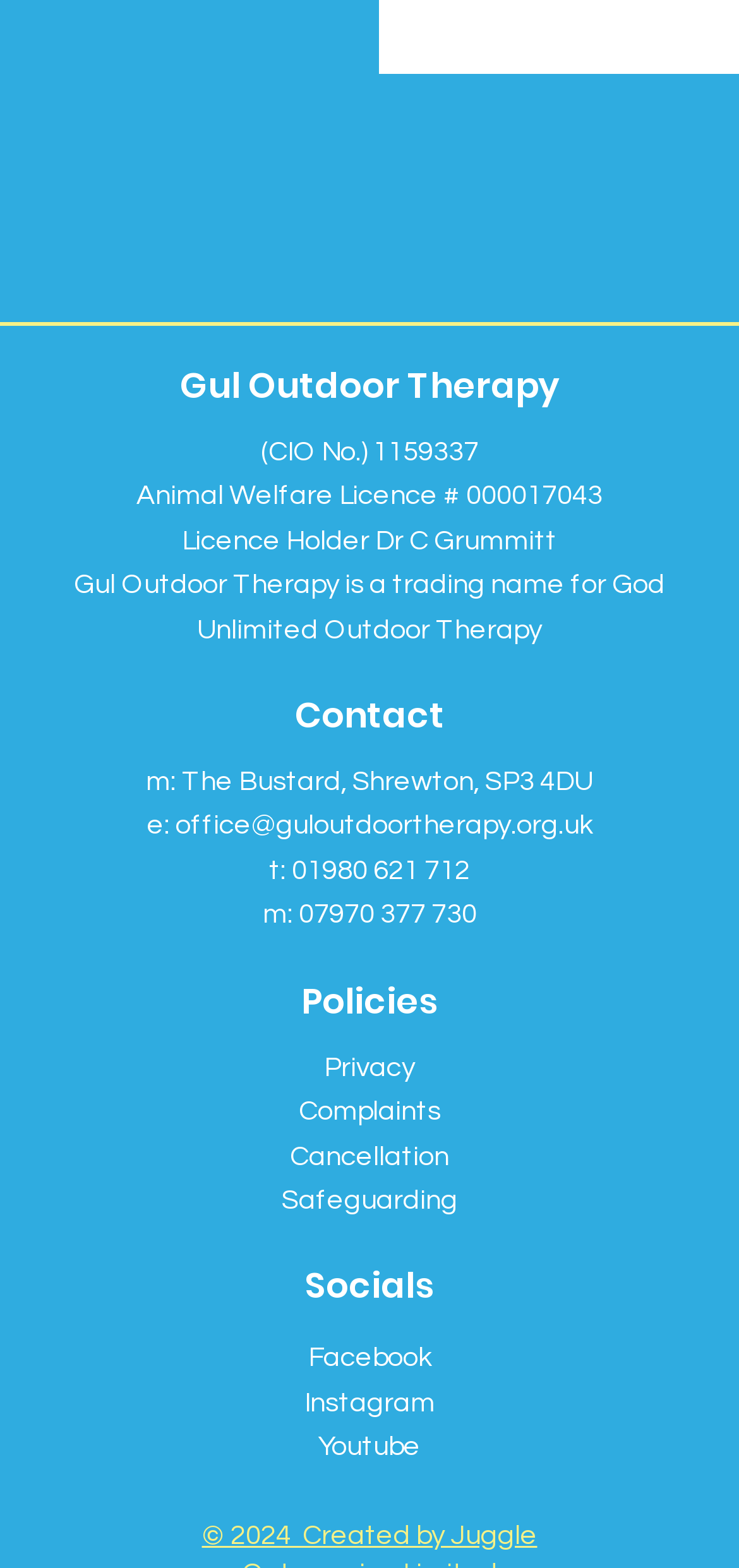What is the email address of the organization?
Please answer the question with a detailed and comprehensive explanation.

The email address of the organization is mentioned in a link element with bounding box coordinates [0.199, 0.518, 0.801, 0.536] as 'office@guloutdoortherapy.org.uk'.